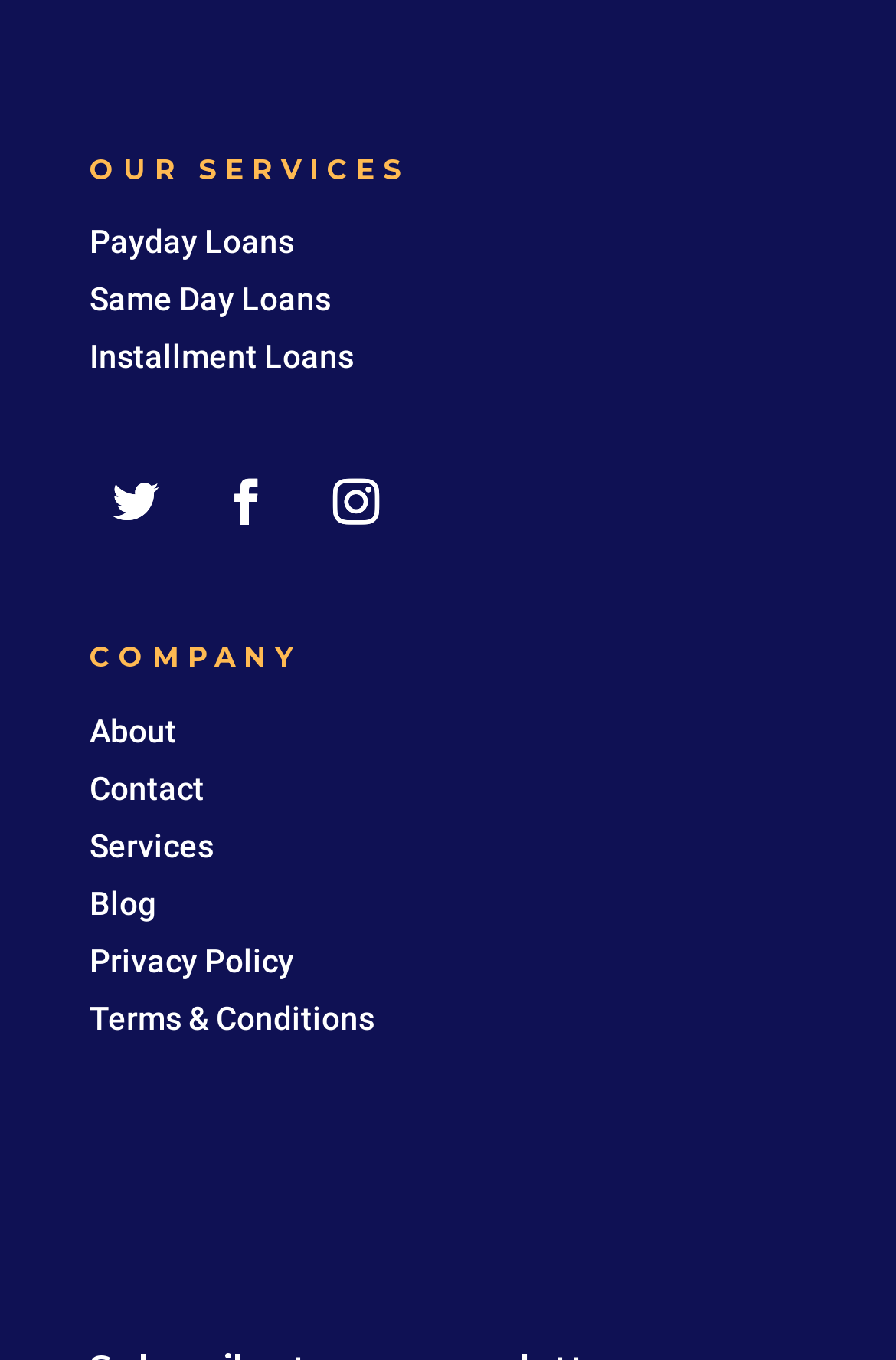Please specify the bounding box coordinates of the clickable section necessary to execute the following command: "View About page".

[0.1, 0.523, 0.197, 0.55]